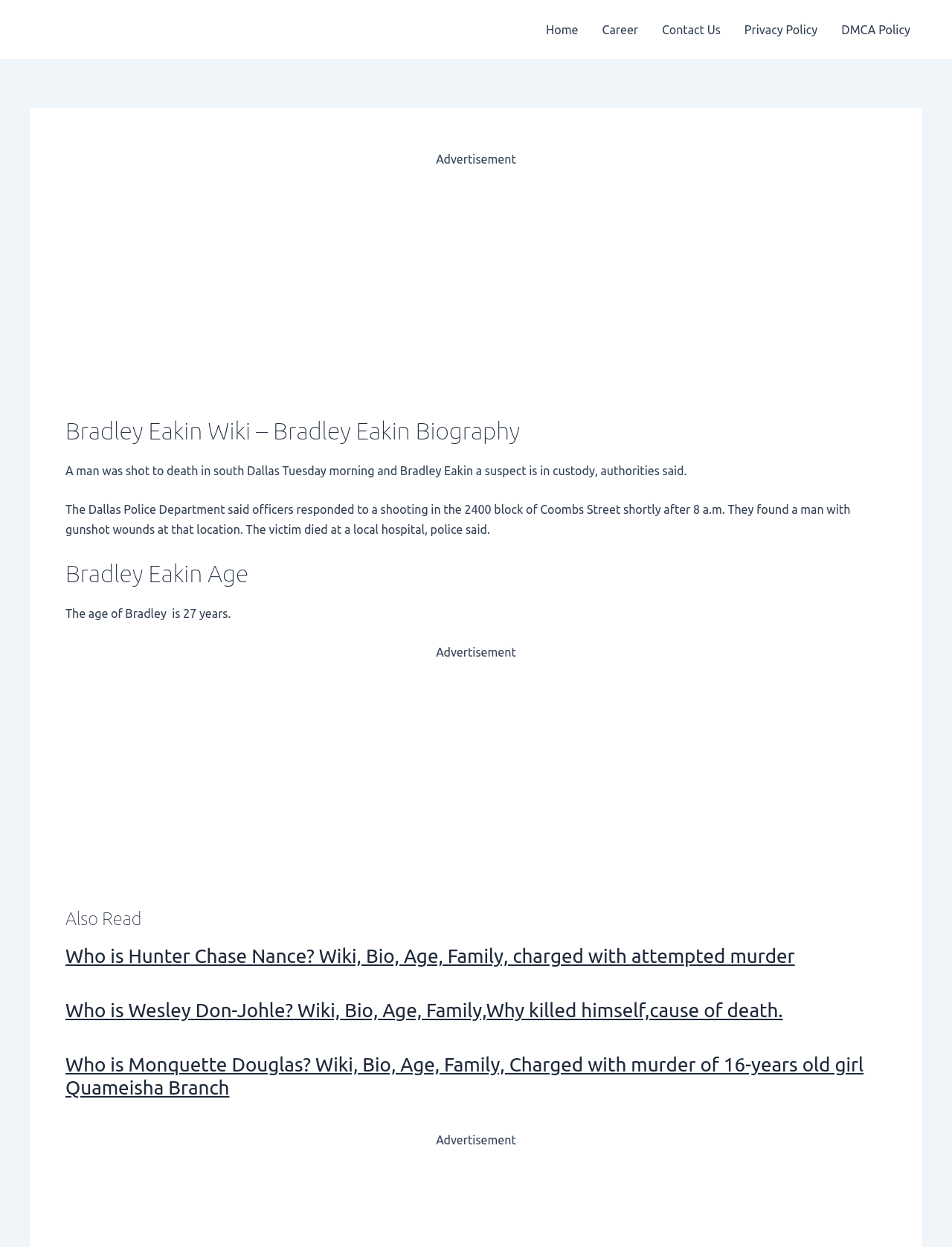How many links are there in the 'Also Read' section? Observe the screenshot and provide a one-word or short phrase answer.

3